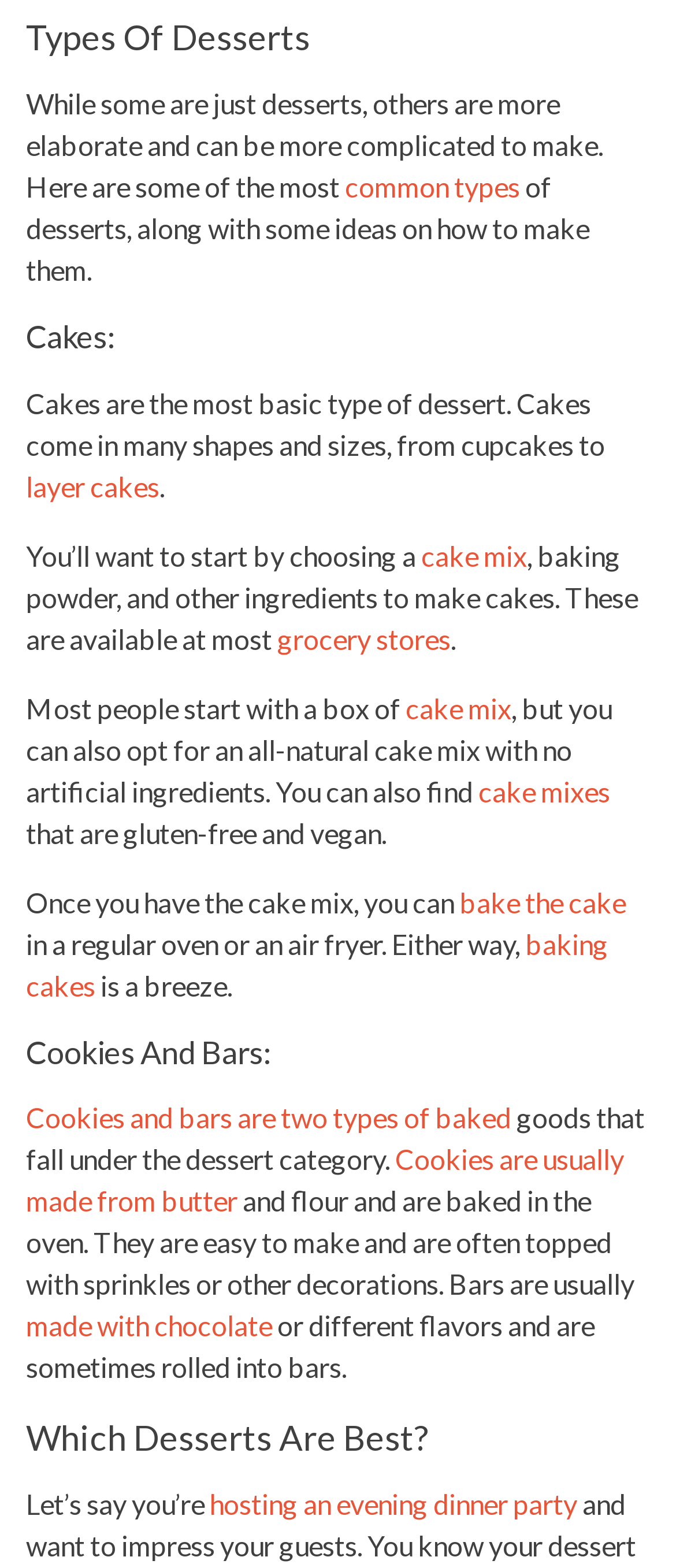Could you highlight the region that needs to be clicked to execute the instruction: "Click on 'hosting an evening dinner party'"?

[0.31, 0.949, 0.854, 0.97]